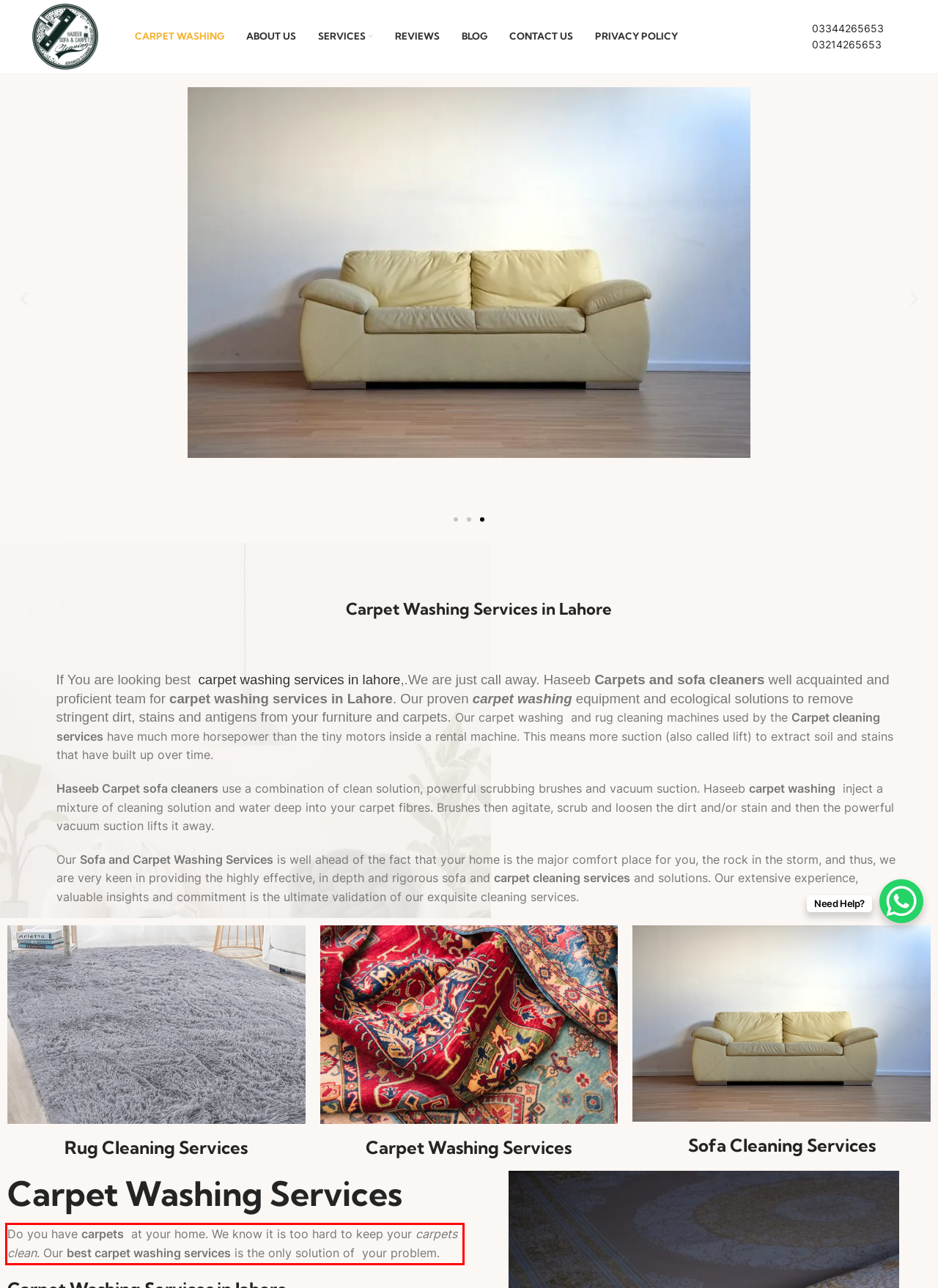Examine the webpage screenshot and use OCR to obtain the text inside the red bounding box.

Do you have carpets at your home. We know it is too hard to keep your carpets clean. Our best carpet washing services is the only solution of your problem.